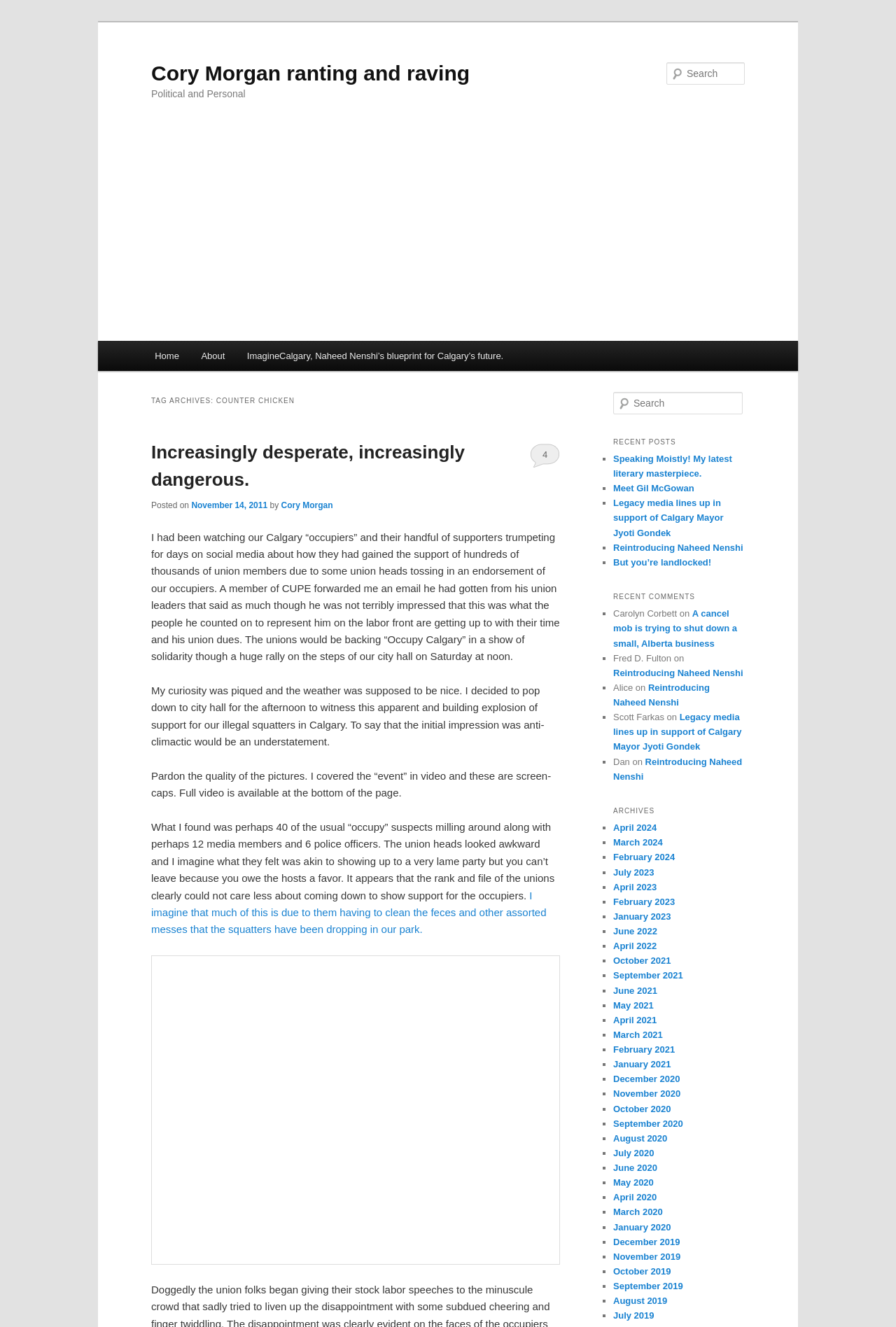How many comments are listed under 'RECENT COMMENTS'?
Using the visual information, respond with a single word or phrase.

4